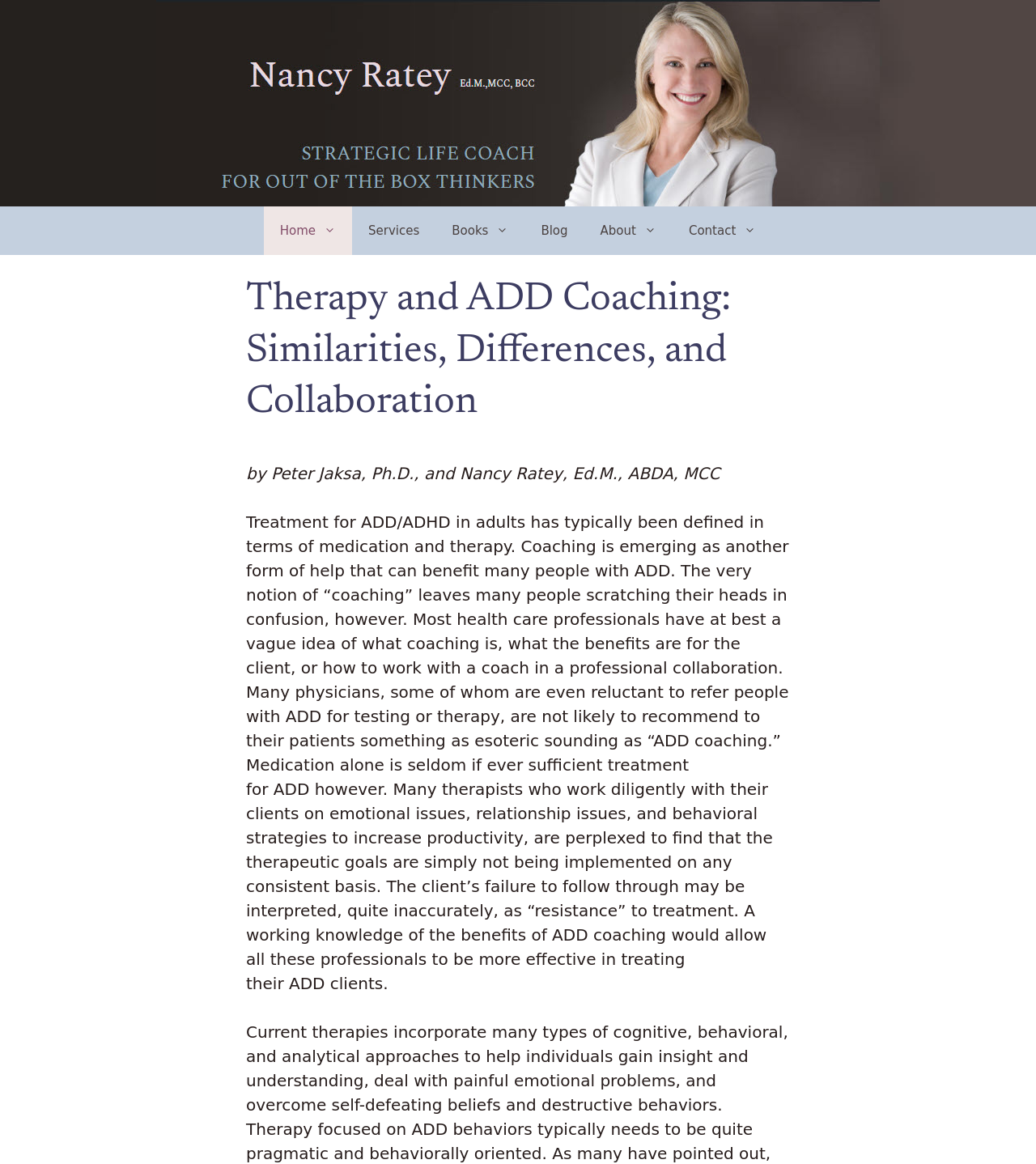Please provide a detailed answer to the question below based on the screenshot: 
What is the typical treatment for ADD/ADHD in adults?

According to the article, 'Treatment for ADD/ADHD in adults has typically been defined in terms of medication and therapy.' This suggests that the typical treatment for ADD/ADHD in adults involves a combination of medication and therapy.